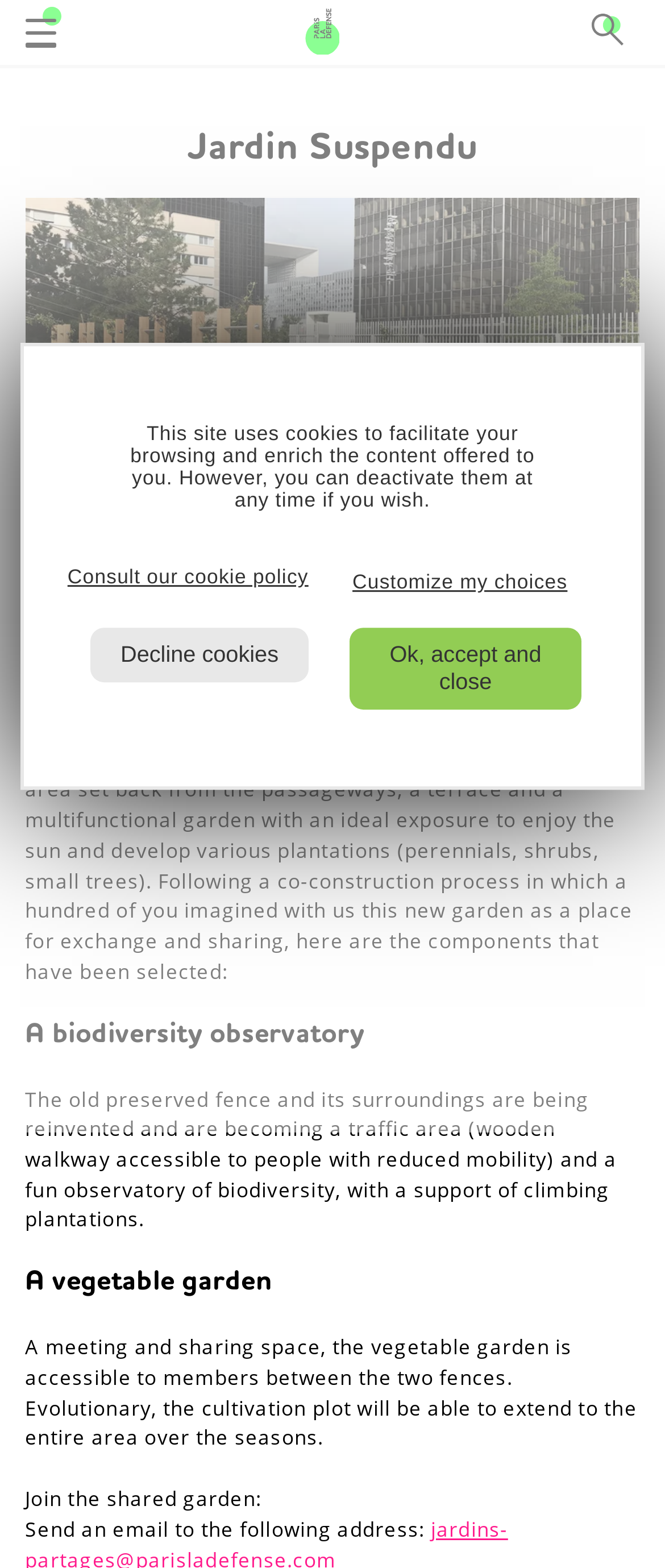Kindly determine the bounding box coordinates of the area that needs to be clicked to fulfill this instruction: "Join the shared garden".

[0.038, 0.947, 0.393, 0.964]